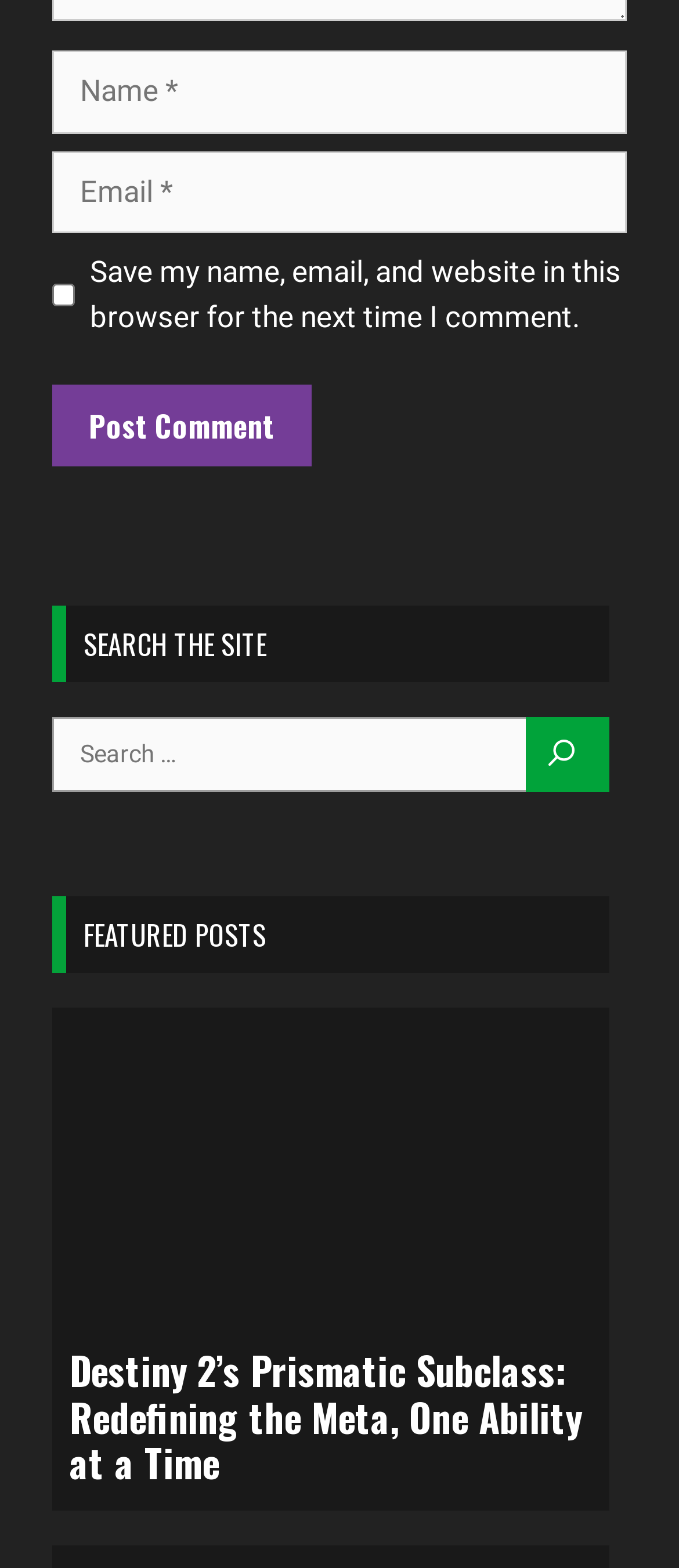Locate the bounding box coordinates of the element that needs to be clicked to carry out the instruction: "Read the featured post". The coordinates should be given as four float numbers ranging from 0 to 1, i.e., [left, top, right, bottom].

[0.077, 0.73, 0.897, 0.752]